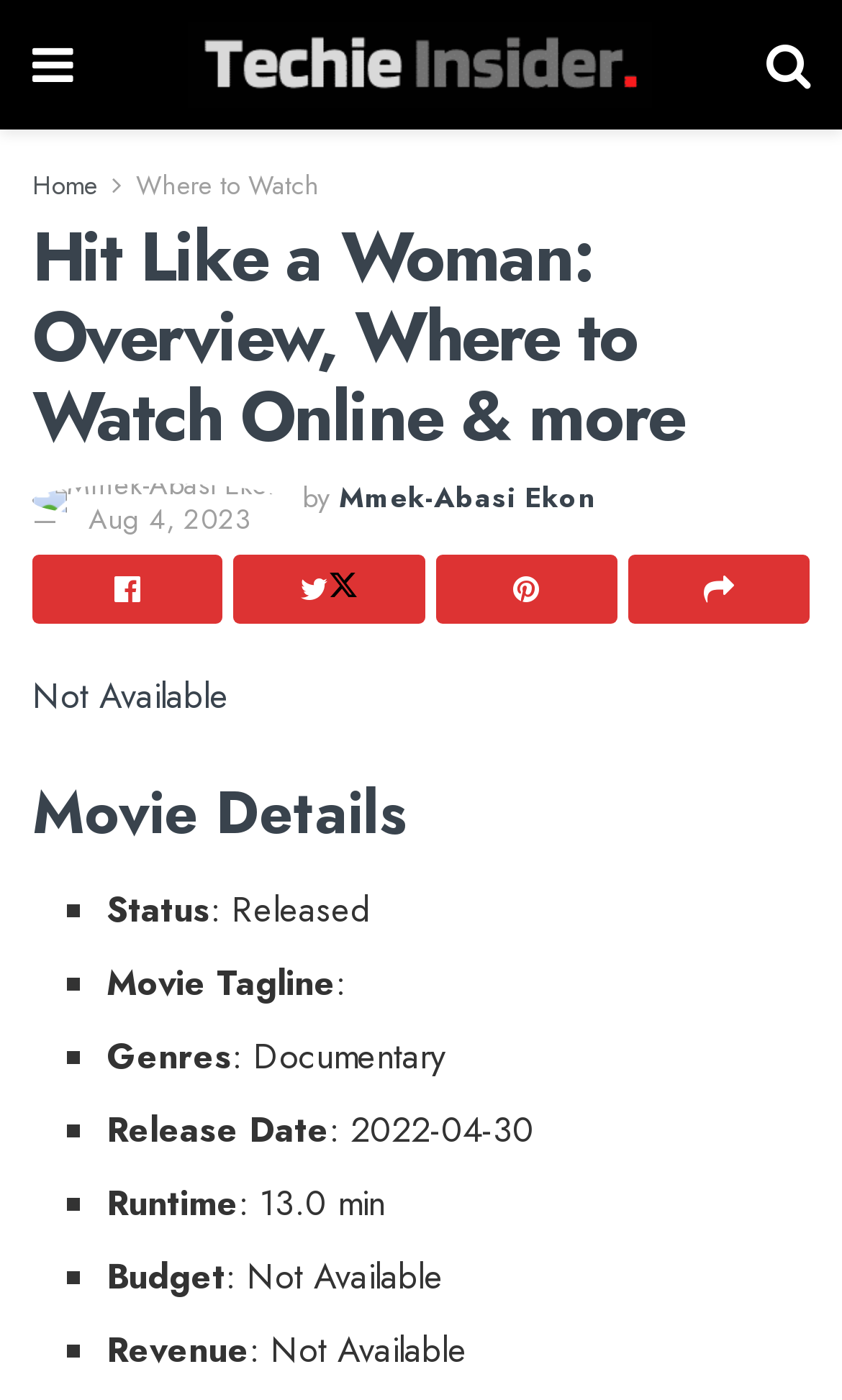Offer a comprehensive description of the webpage’s content and structure.

The webpage is about a movie titled "Hit Like a Woman" and provides an overview, information on where to watch it online, and more. At the top, there is a navigation menu with links to "Home" and "Where to Watch". The title of the webpage "Hit Like a Woman: Overview, Where to Watch Online & more" is displayed prominently.

Below the title, there is an image of a person, Mmek-Abasi Ekon, who is likely the author or contributor of the article. The author's name is also displayed as a link next to the image. The date "Aug 4, 2023" is shown nearby.

The main content of the webpage is divided into sections. The first section is about the movie details, which includes a list of information such as the movie's status, tagline, genres, release date, runtime, and budget. Each item in the list is marked with a bullet point (■) and includes a label and a value.

There are several social media links and icons scattered throughout the webpage, including Facebook, Twitter, and LinkedIn. These links are displayed as icons with no accompanying text.

At the bottom of the webpage, there is a section that appears to be empty, with a "Not Available" label.